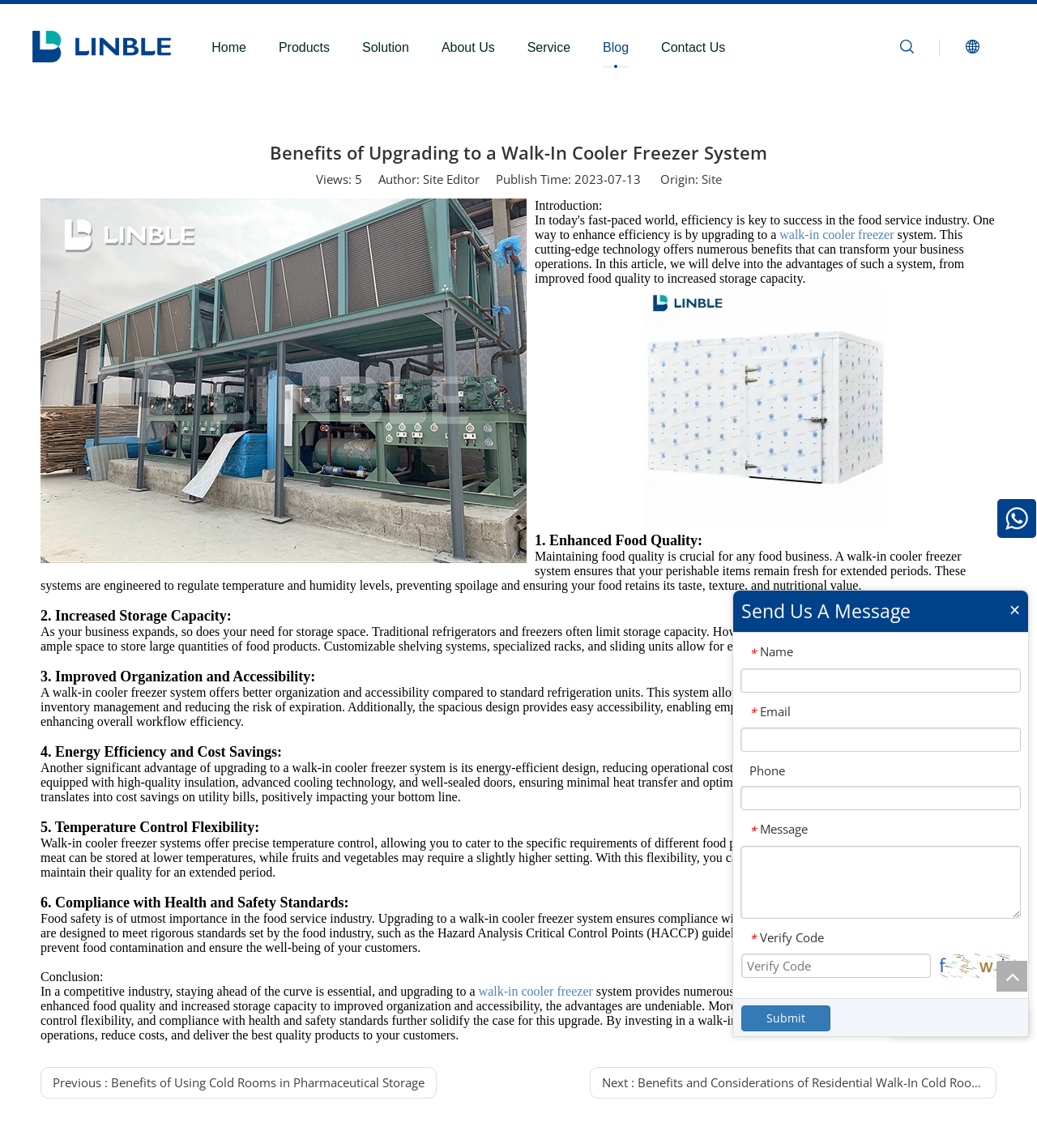Please identify the coordinates of the bounding box that should be clicked to fulfill this instruction: "Click the 'walk-in cooler freezer' link".

[0.752, 0.198, 0.862, 0.21]